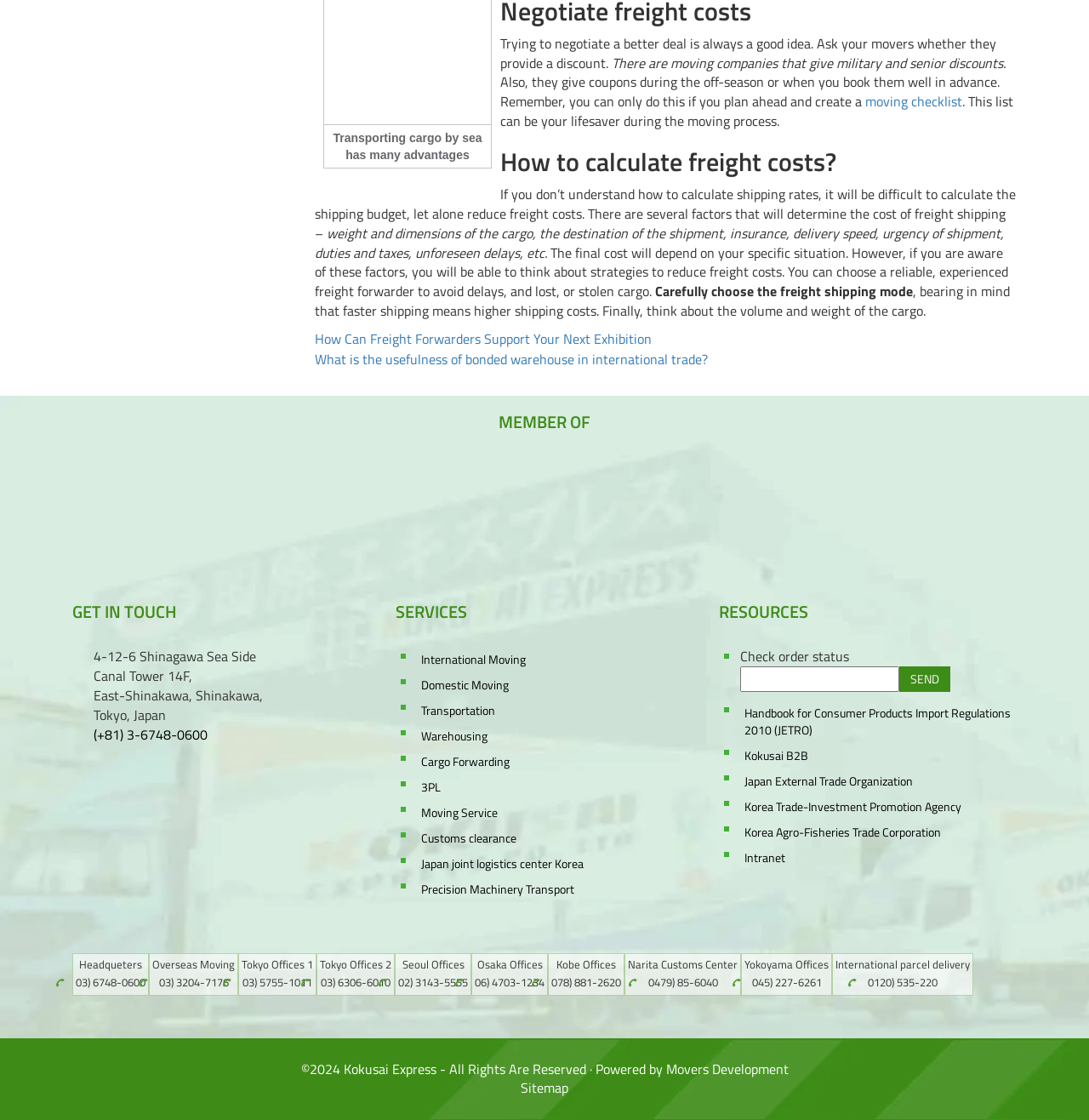Please find and report the bounding box coordinates of the element to click in order to perform the following action: "Click the 'How Can Freight Forwarders Support Your Next Exhibition' link". The coordinates should be expressed as four float numbers between 0 and 1, in the format [left, top, right, bottom].

[0.289, 0.293, 0.598, 0.311]